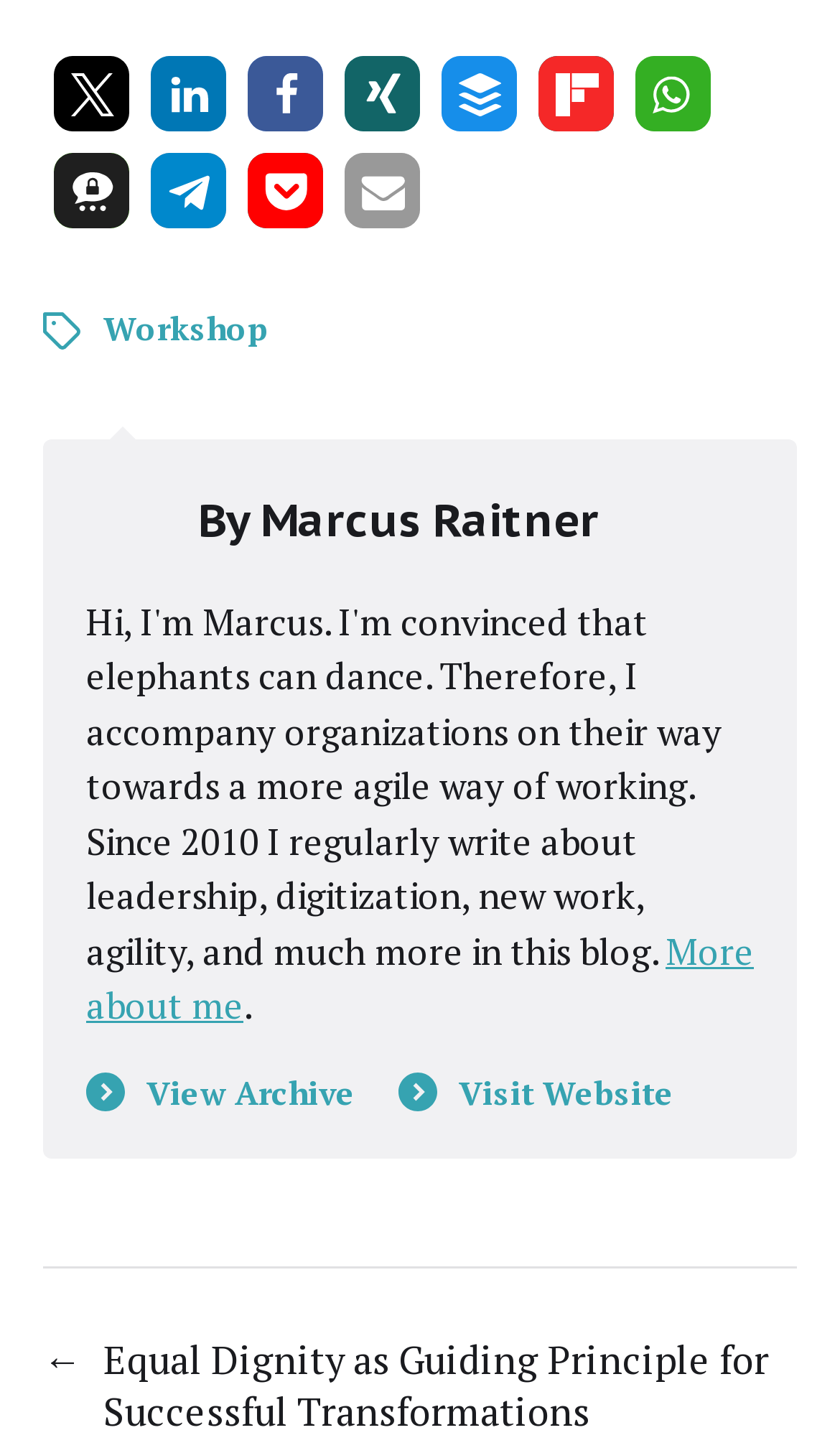Locate the UI element described by parent_node: By Marcus Raitner and provide its bounding box coordinates. Use the format (top-left x, top-left y, bottom-right x, bottom-right y) with all values as floating point numbers between 0 and 1.

[0.103, 0.332, 0.236, 0.385]